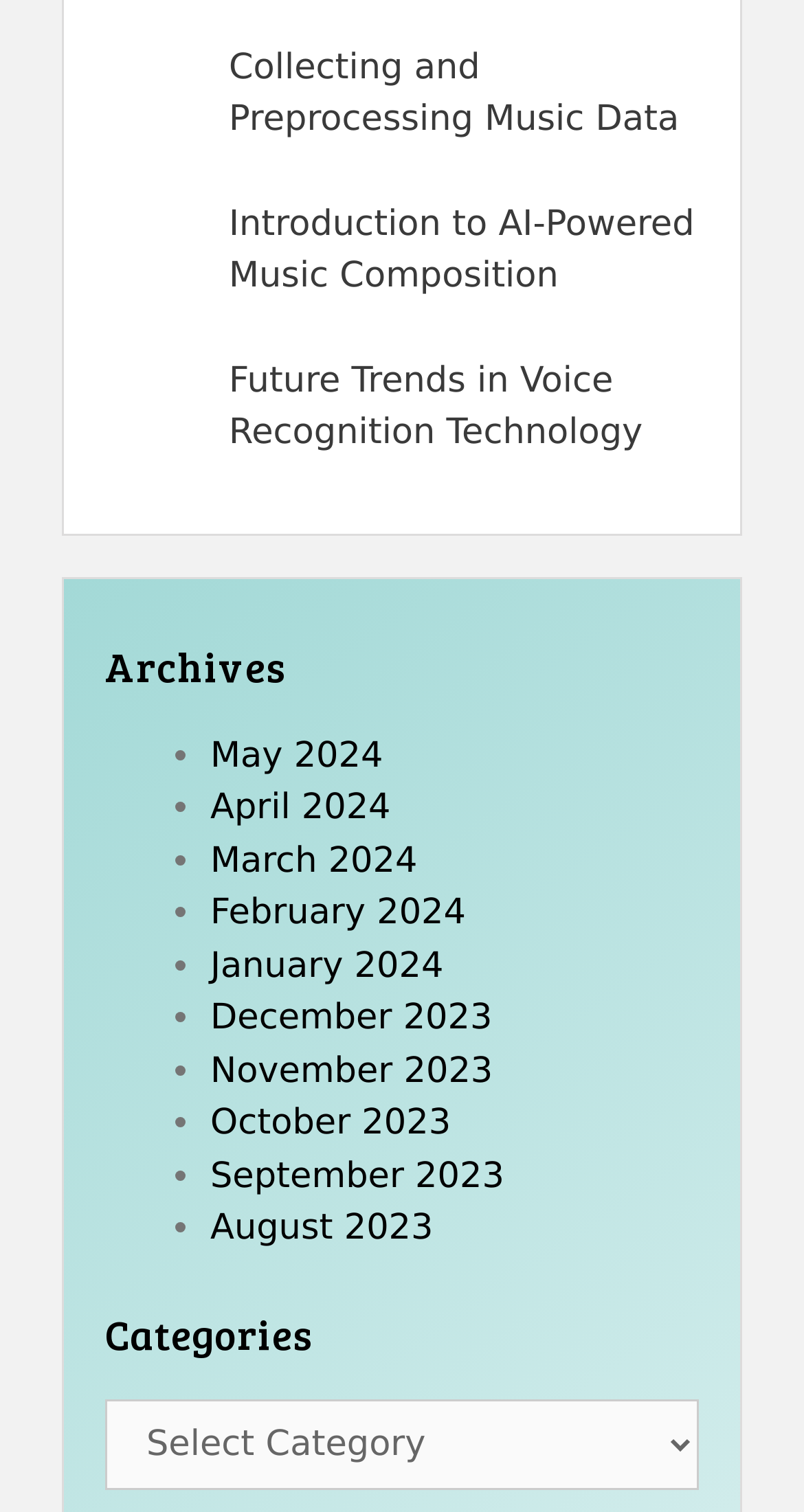Can you find the bounding box coordinates for the element to click on to achieve the instruction: "Select 'Categories'"?

[0.131, 0.926, 0.869, 0.986]